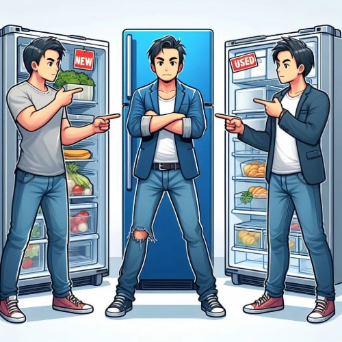Refer to the image and provide an in-depth answer to the question:
What are the two flanking versions of the central figure doing?

The two flanking versions of the central figure are animatedly pointing towards each refrigerator, emphasizing the choice between purchasing a new fridge or opting for a used one, and highlighting the dilemma of deciding whether to repair an existing fridge or invest in a new one.